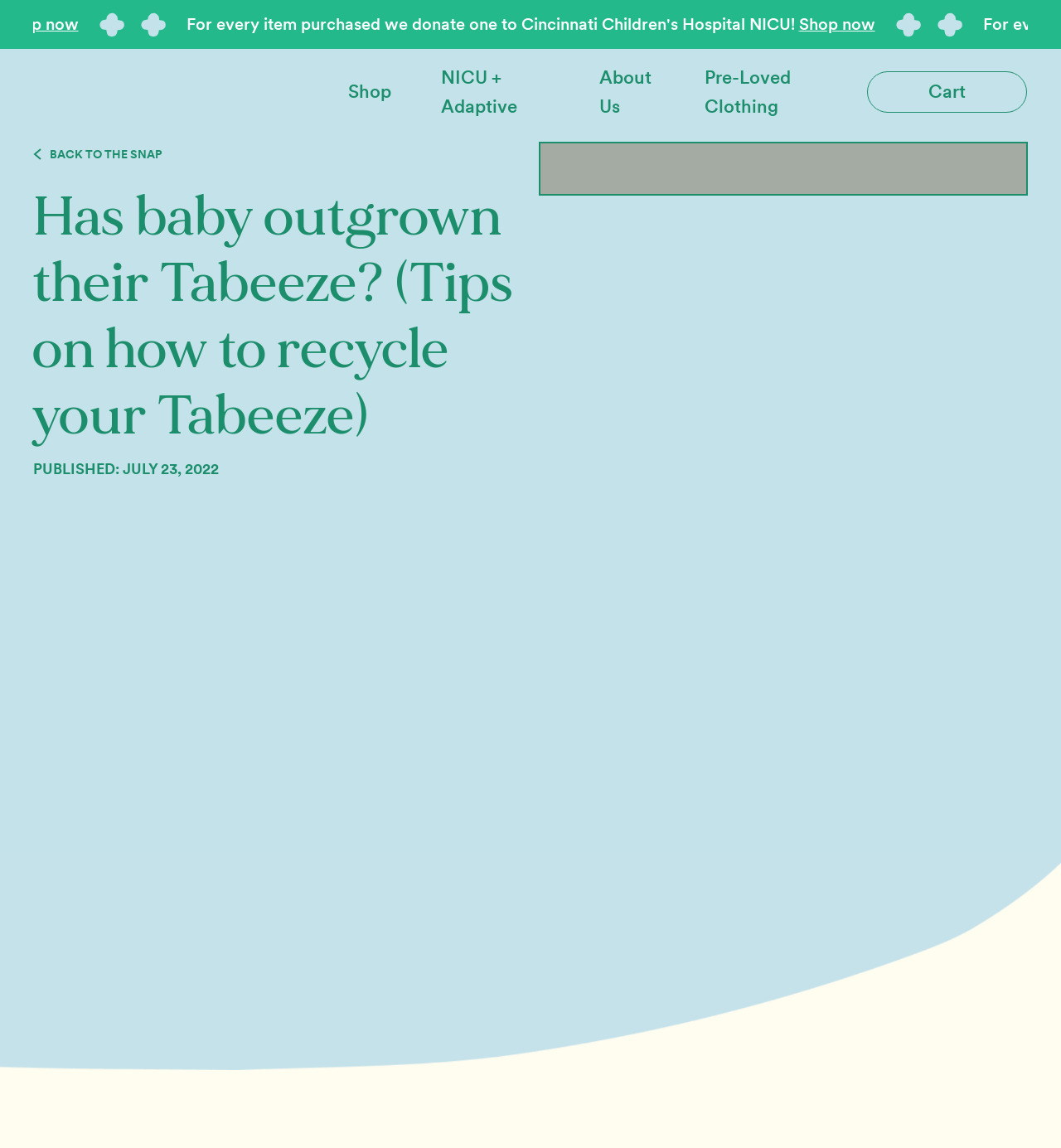Answer the question below with a single word or a brief phrase: 
What is the brand name of the onesie?

Tabeeze